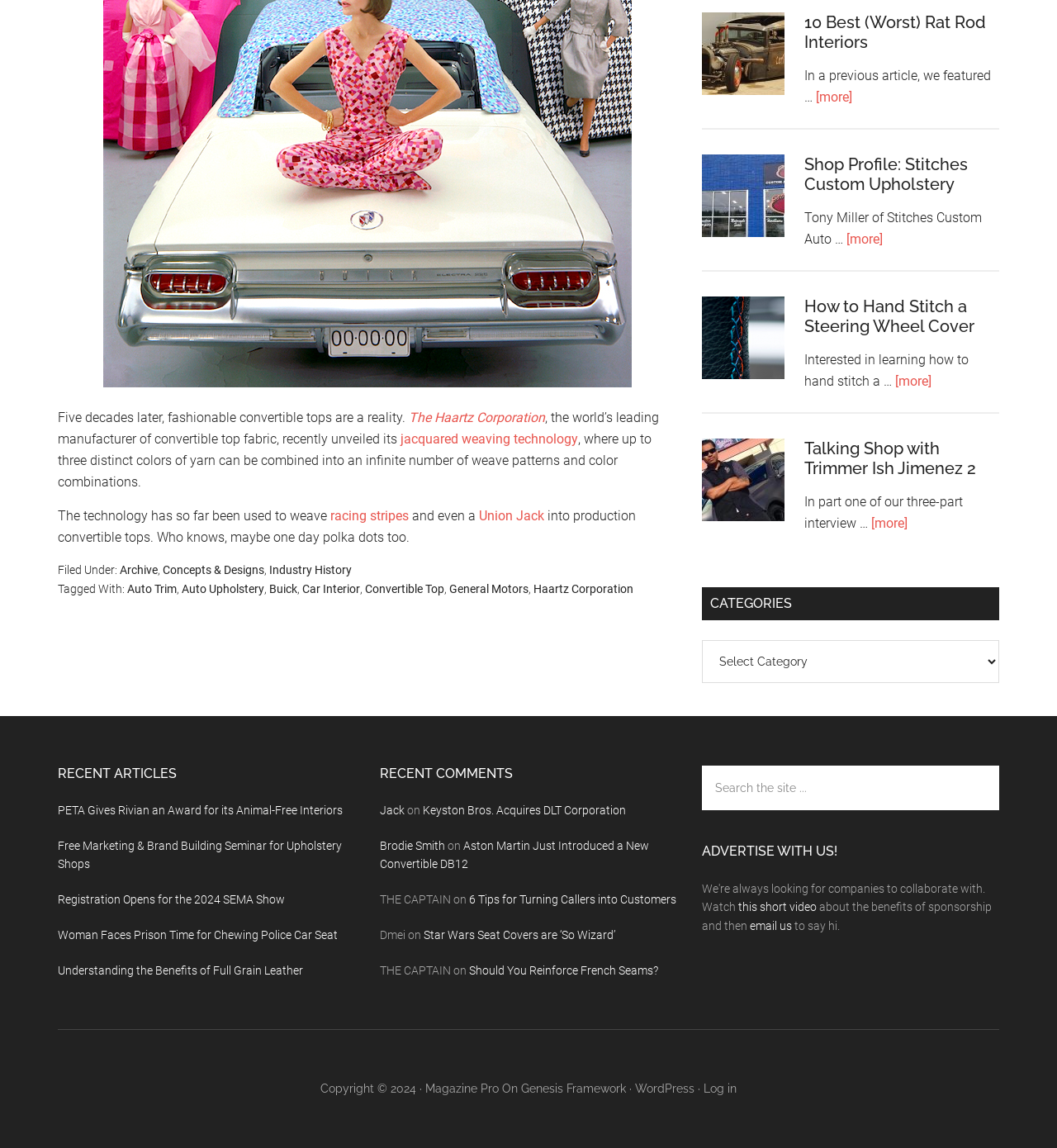Kindly determine the bounding box coordinates for the clickable area to achieve the given instruction: "Select a category from the dropdown menu".

[0.664, 0.557, 0.945, 0.595]